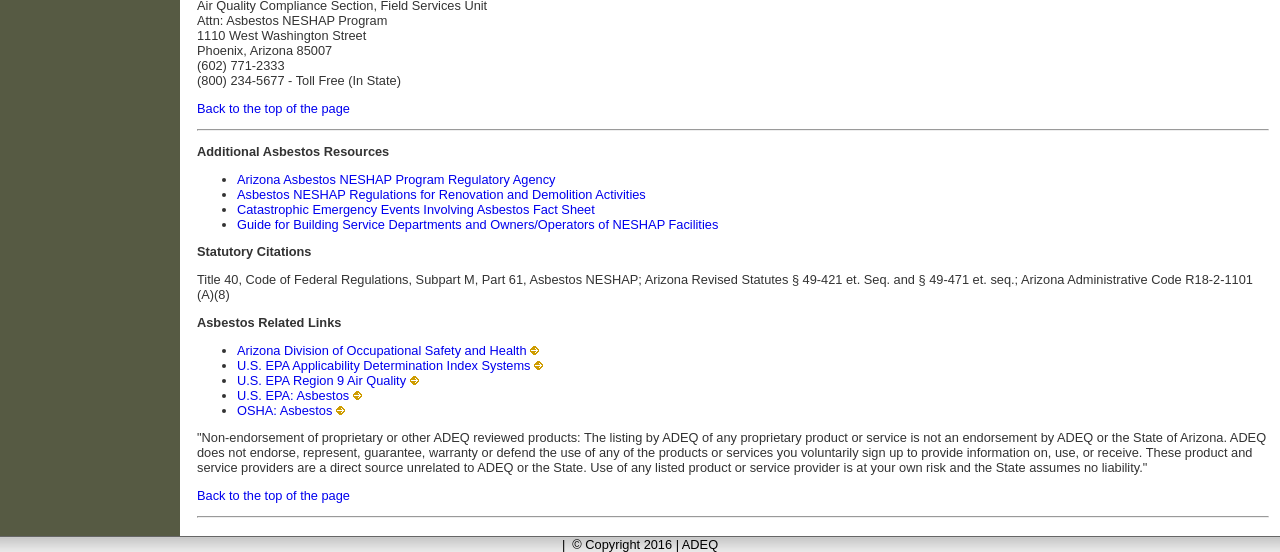Provide the bounding box coordinates for the area that should be clicked to complete the instruction: "Click on 'U.S. EPA: Asbestos'".

[0.185, 0.702, 0.273, 0.73]